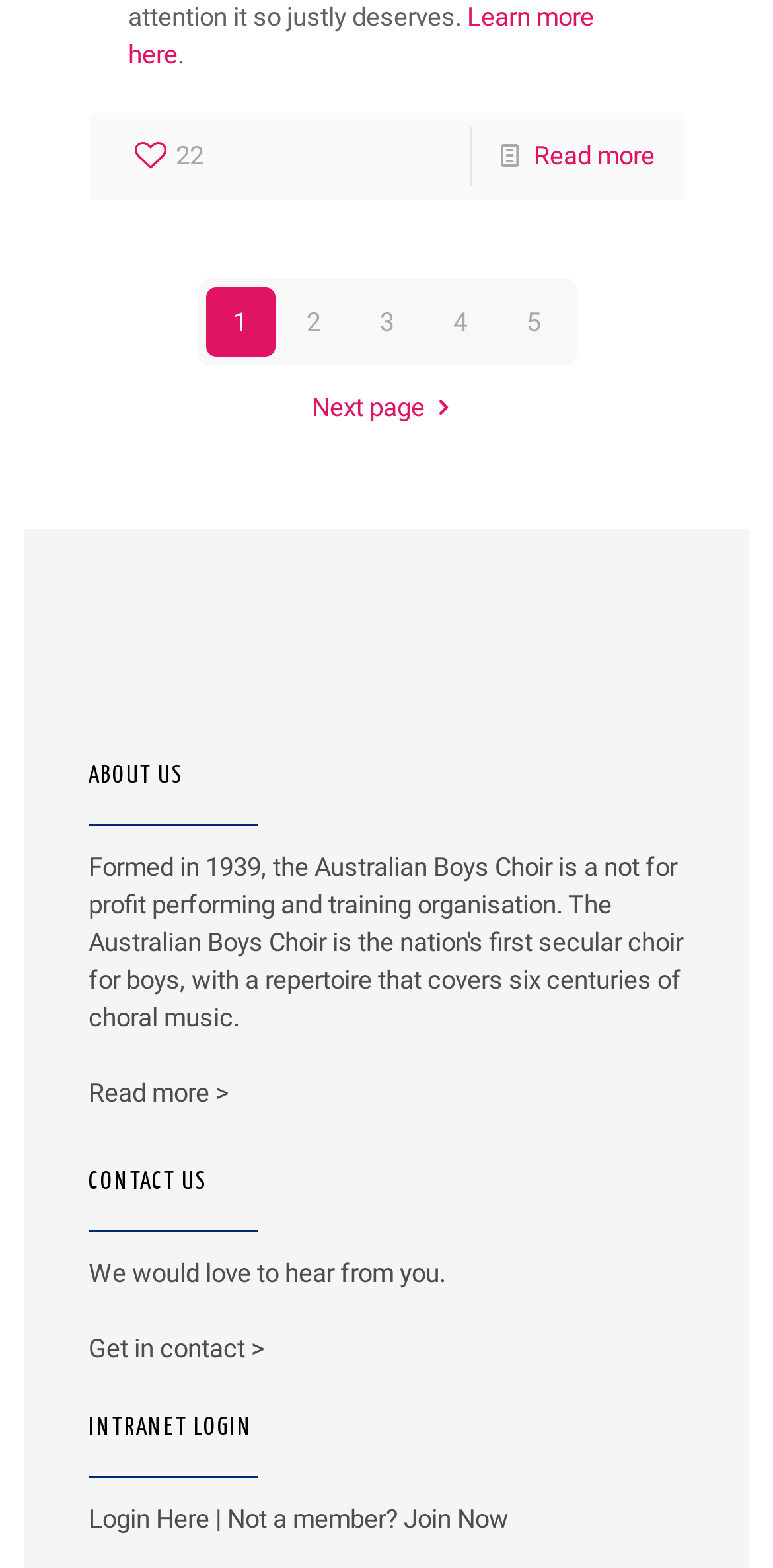Provide the bounding box for the UI element matching this description: "Read more >".

[0.115, 0.687, 0.297, 0.706]